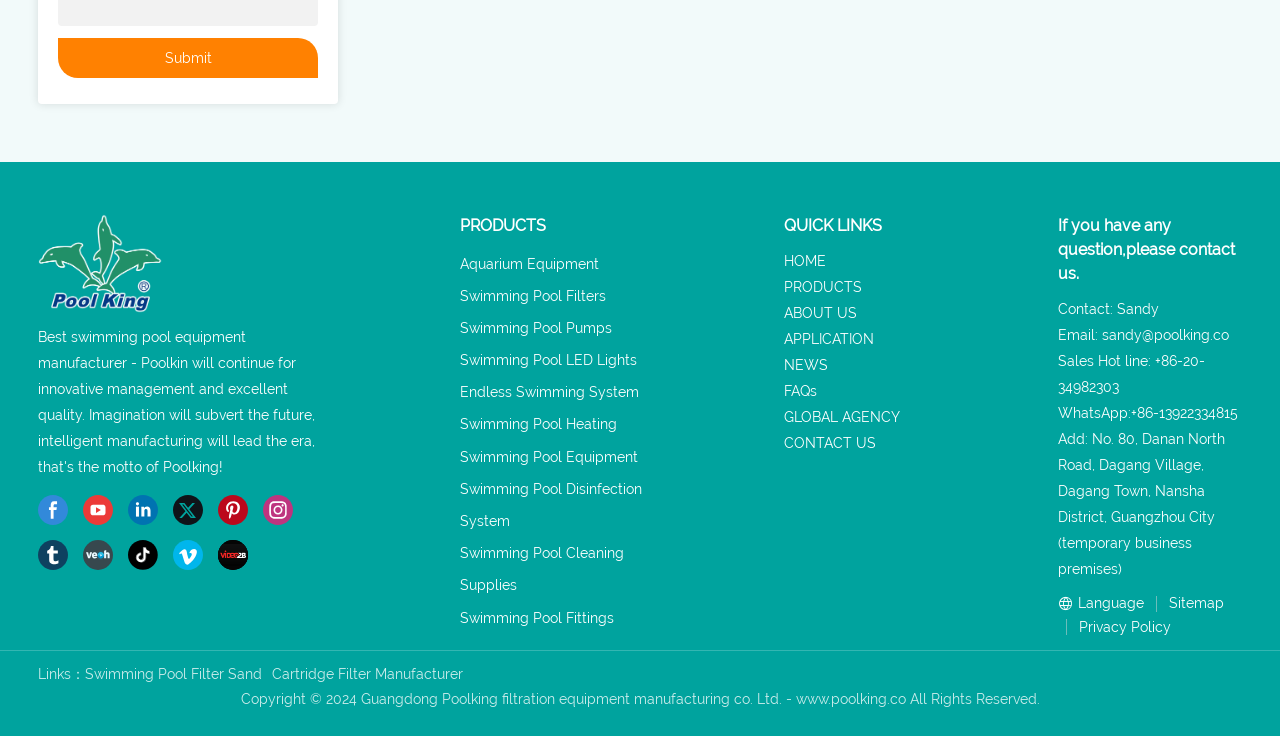Determine the bounding box coordinates of the region to click in order to accomplish the following instruction: "Go to the Aquarium Equipment page". Provide the coordinates as four float numbers between 0 and 1, specifically [left, top, right, bottom].

[0.359, 0.347, 0.468, 0.369]